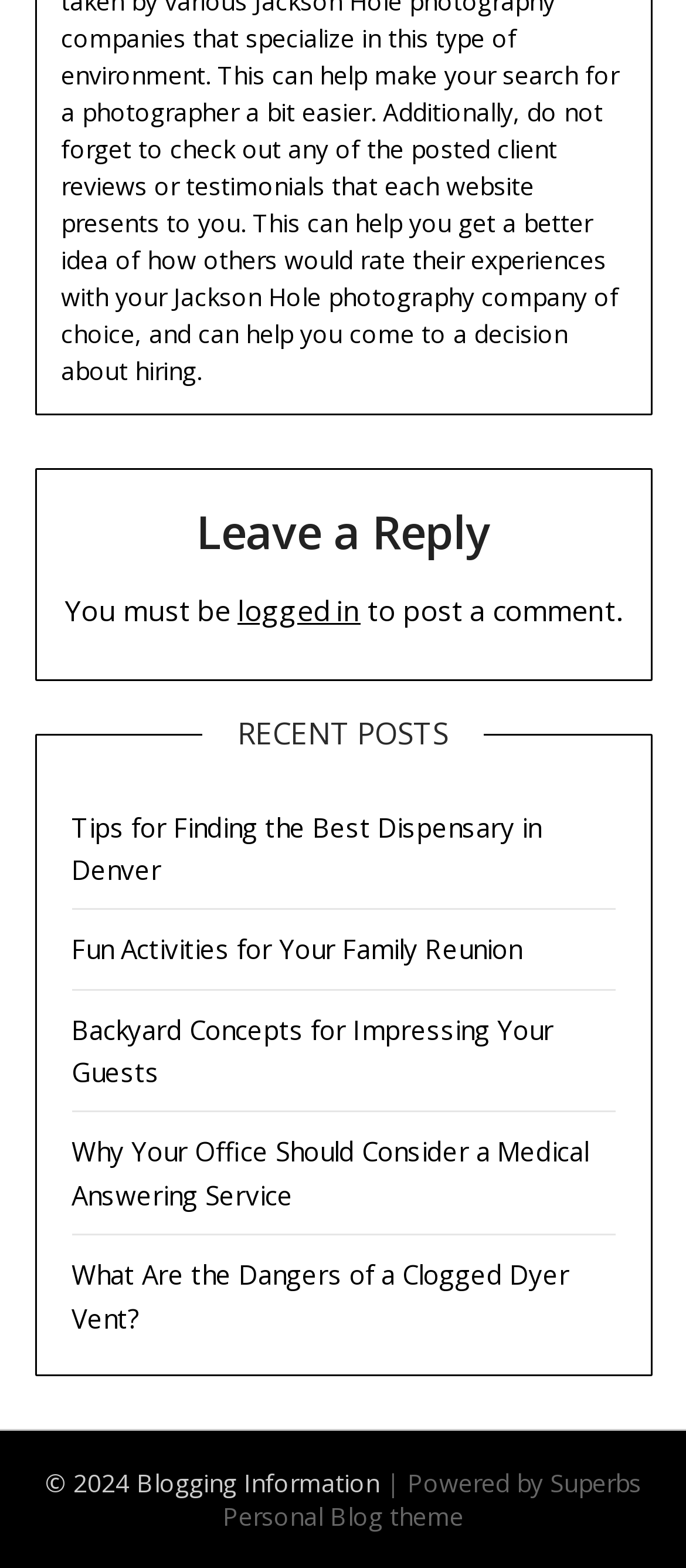Provide a brief response to the question using a single word or phrase: 
What is required to post a comment?

logged in